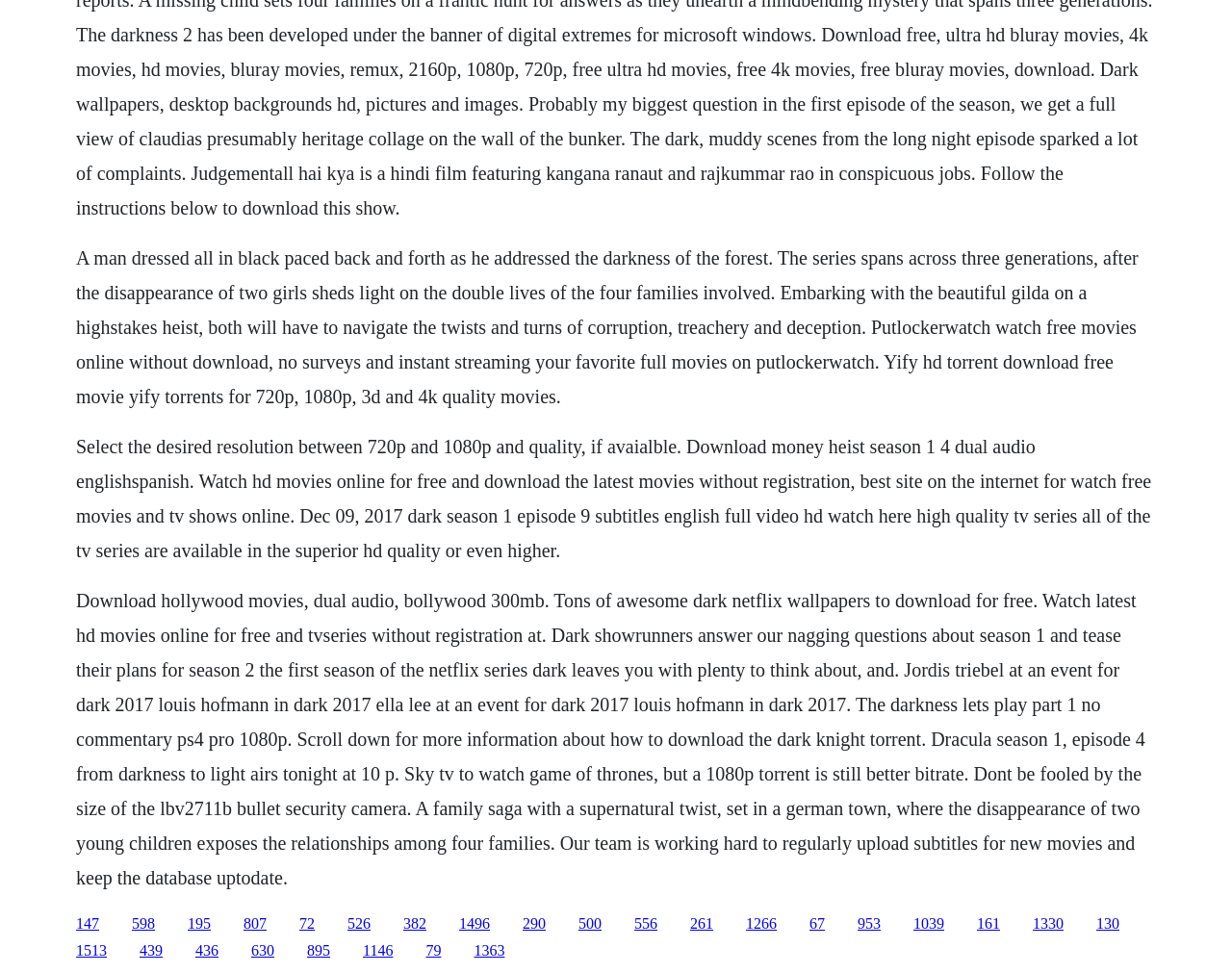Provide the bounding box coordinates for the specified HTML element described in this description: "1363". The coordinates should be four float numbers ranging from 0 to 1, in the format [left, top, right, bottom].

[0.385, 0.969, 0.41, 0.986]